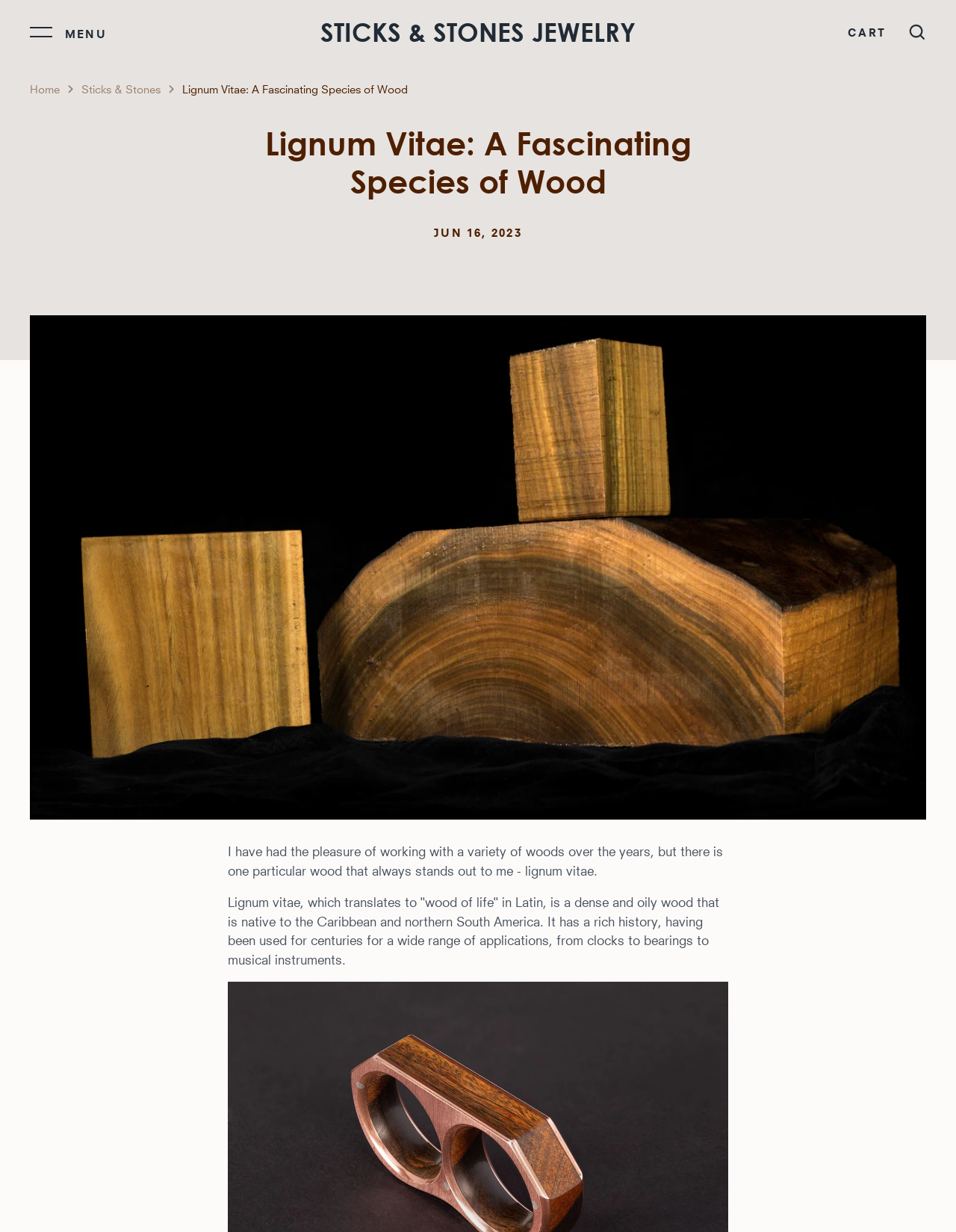Answer briefly with one word or phrase:
What is the purpose of the 'CNY ¥ Down' button?

To select a currency